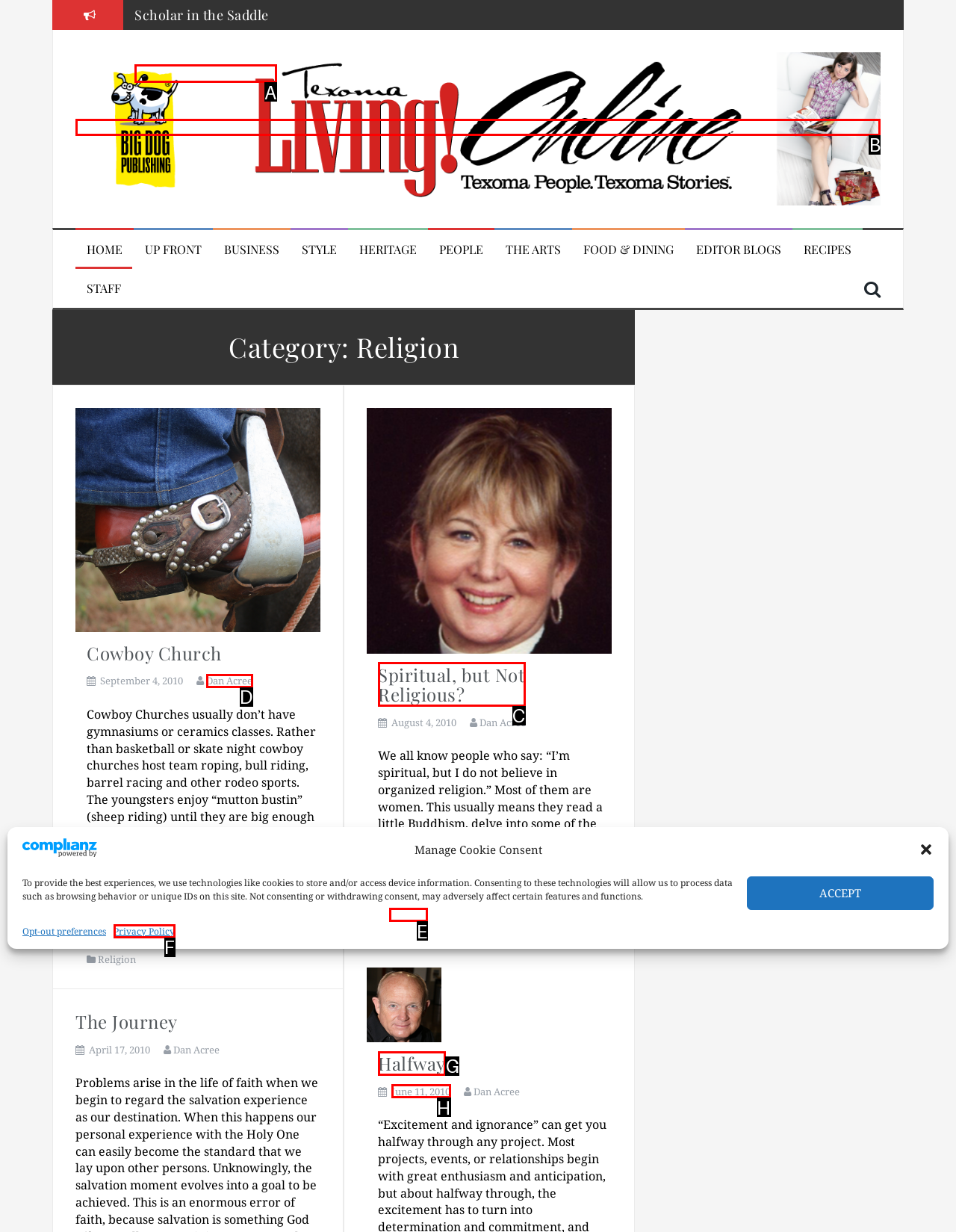Choose the HTML element that should be clicked to accomplish the task: Click the 'Texoma Living! Online' link. Answer with the letter of the chosen option.

B